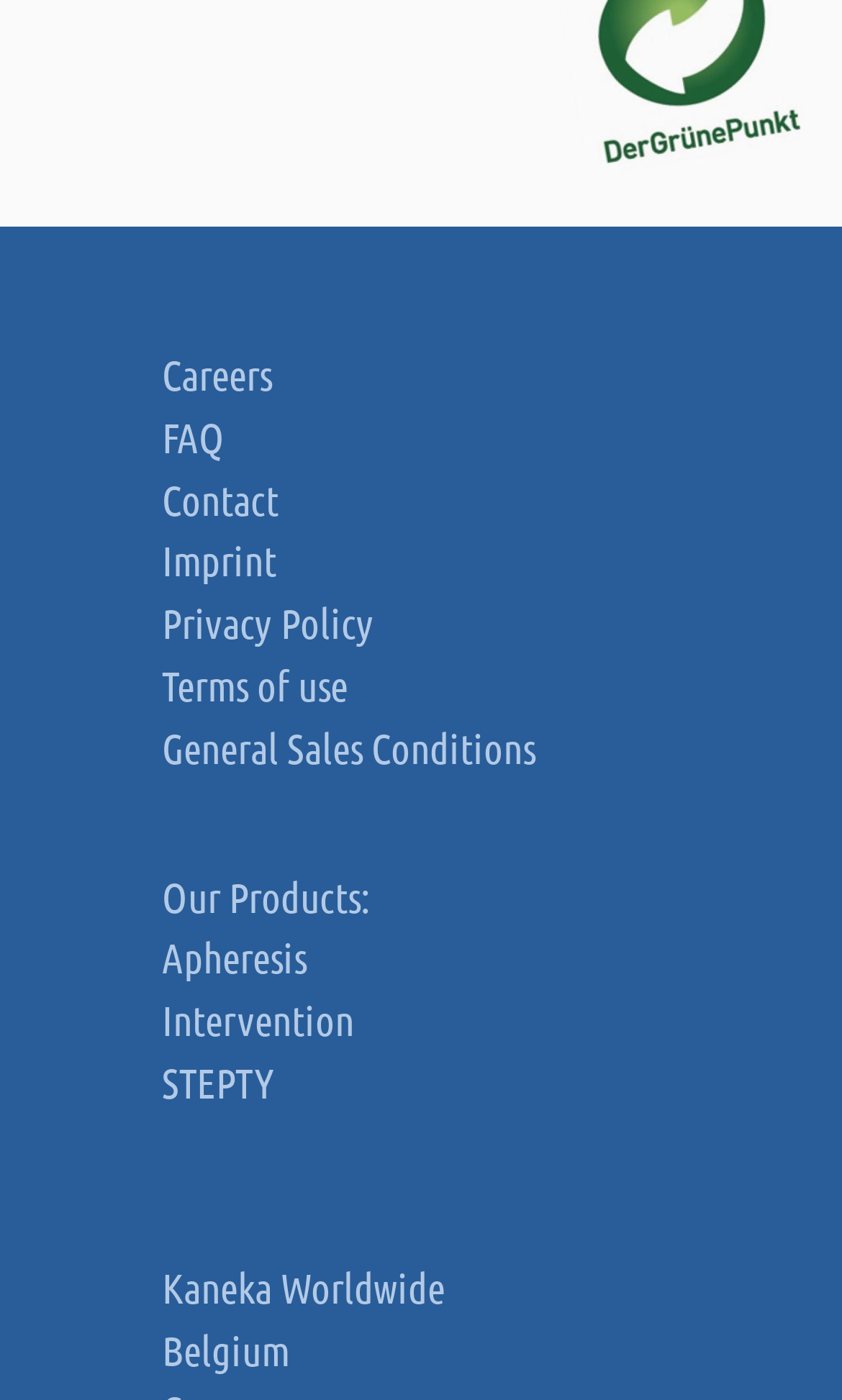Please provide a comprehensive response to the question below by analyzing the image: 
How many sections are there in the webpage?

I identified two main sections on the webpage: the footer section with links, and the product section labeled 'Our Products:'.